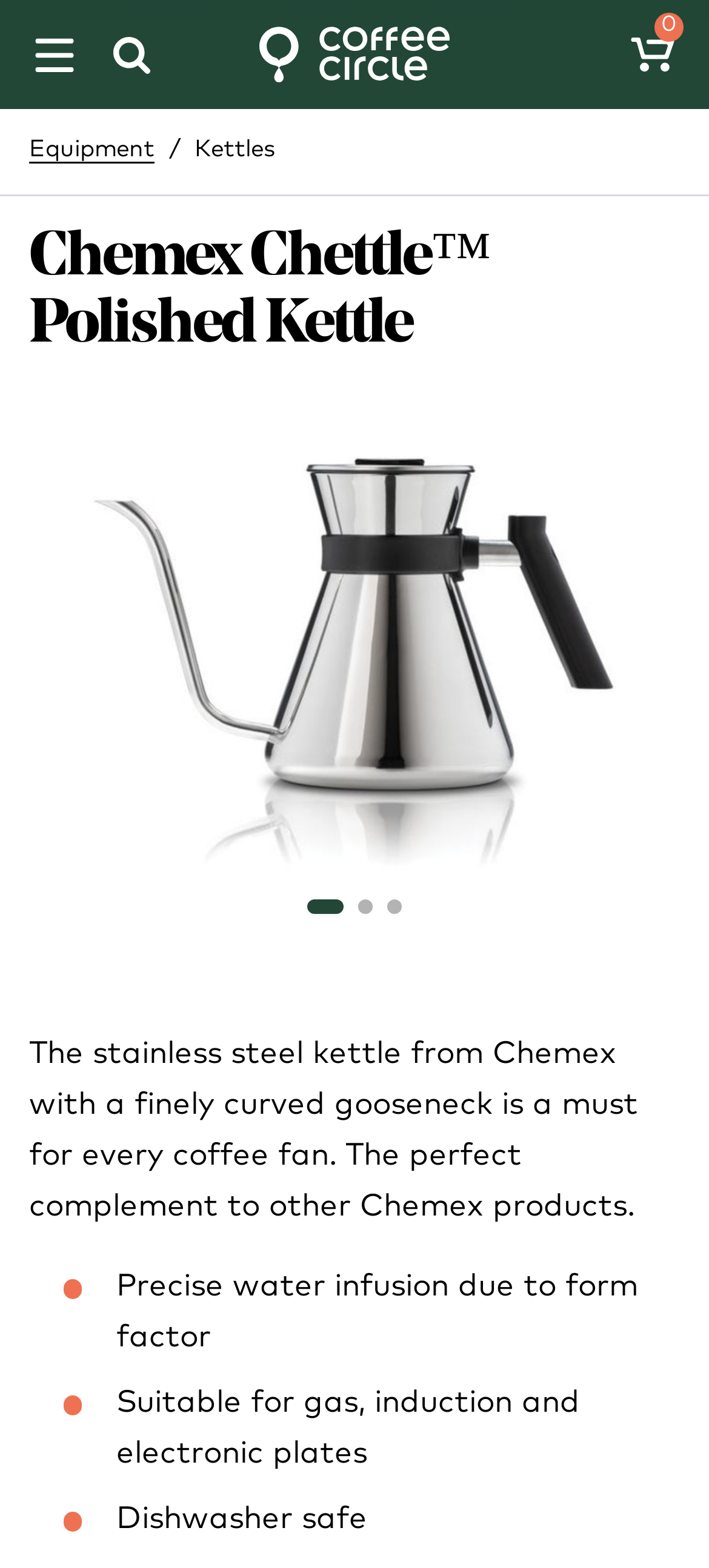Determine the bounding box coordinates in the format (top-left x, top-left y, bottom-right x, bottom-right y). Ensure all values are floating point numbers between 0 and 1. Identify the bounding box of the UI element described by: Equipment

[0.041, 0.088, 0.218, 0.103]